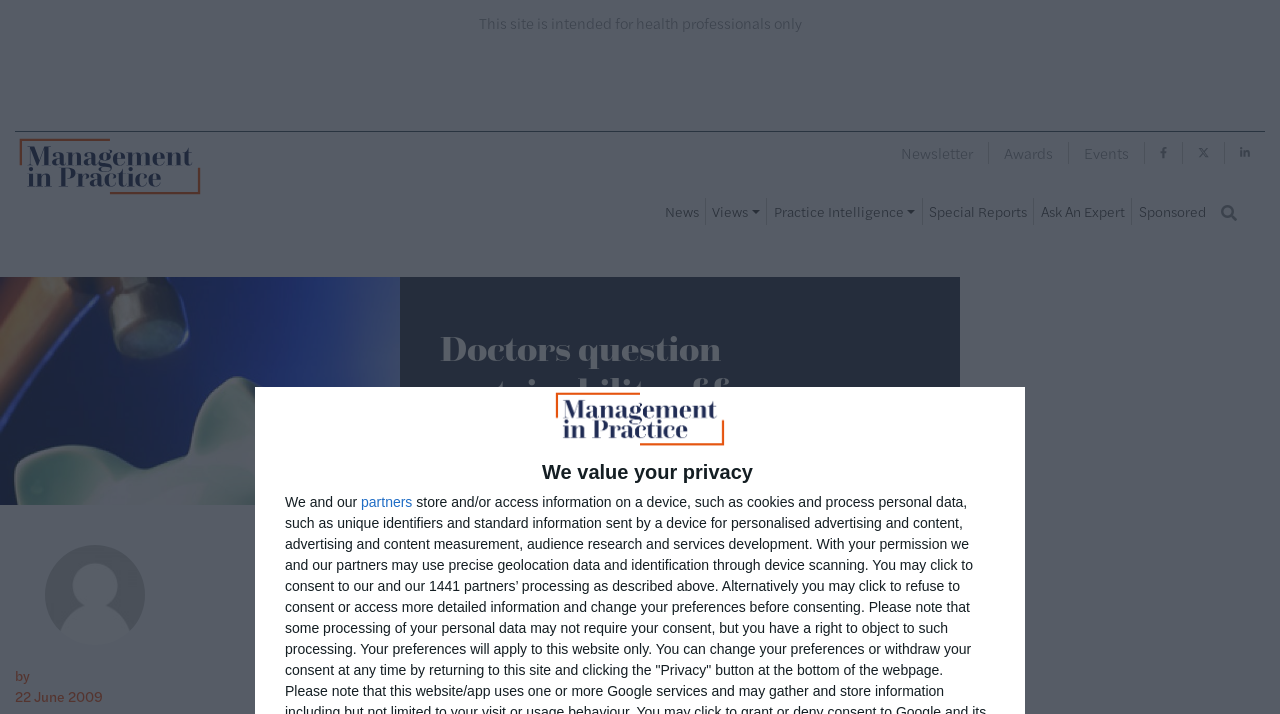What is the date of the article?
Based on the image content, provide your answer in one word or a short phrase.

22 June 2009